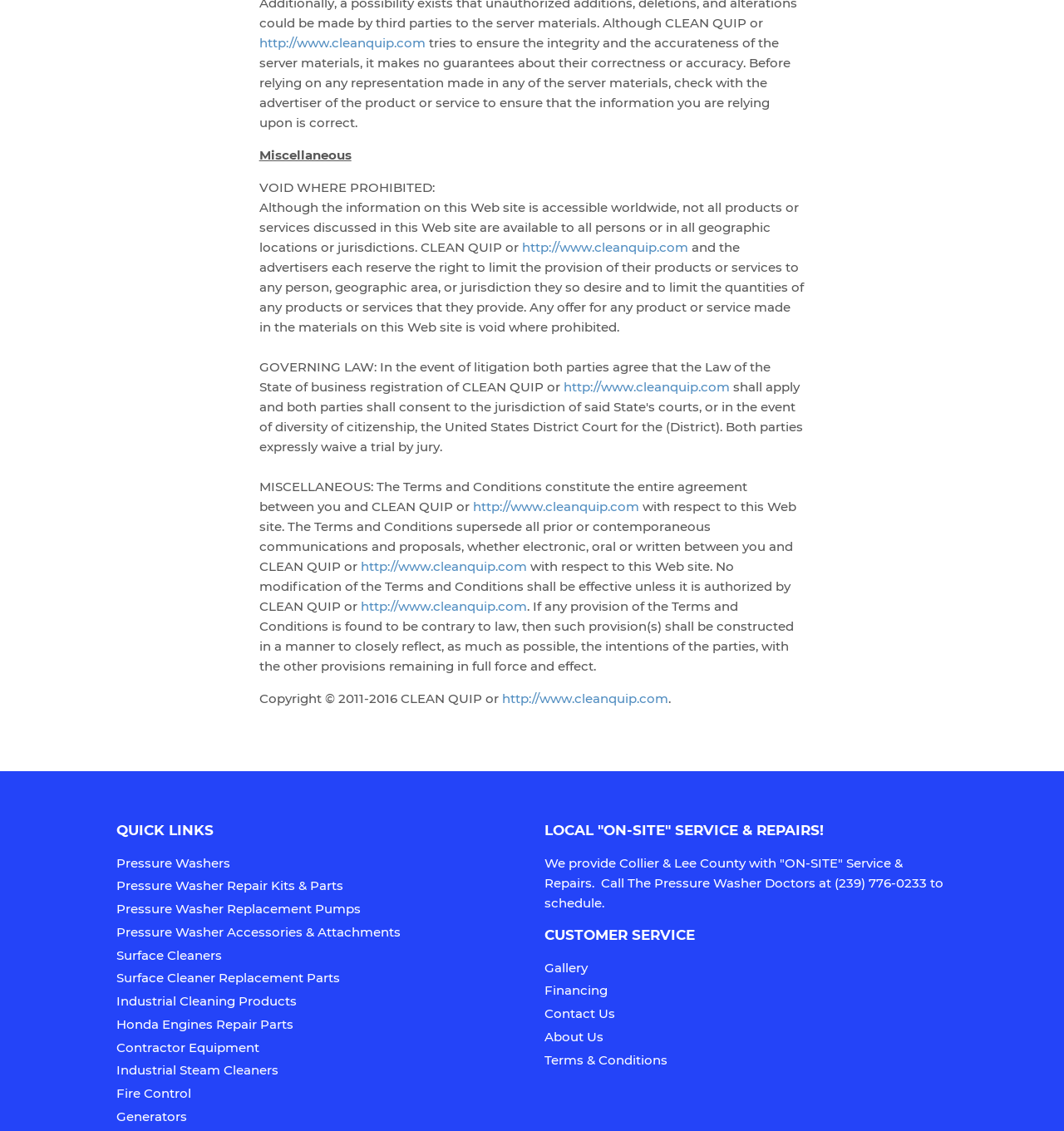Extract the bounding box coordinates for the HTML element that matches this description: "Survival Skills". The coordinates should be four float numbers between 0 and 1, i.e., [left, top, right, bottom].

None